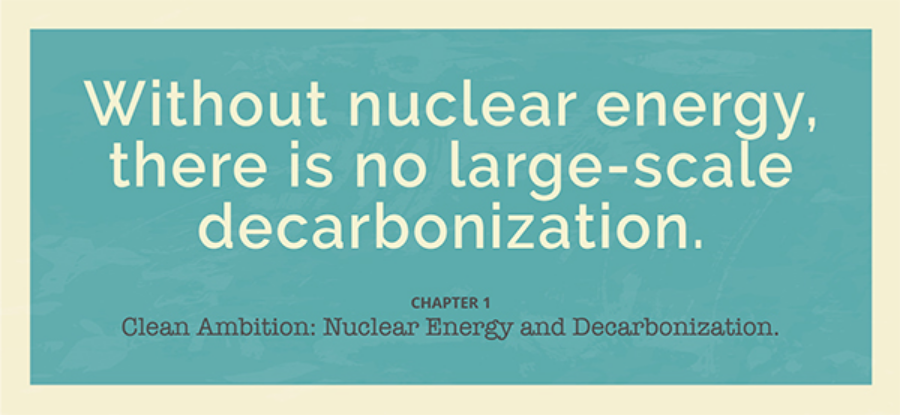Thoroughly describe everything you see in the image.

The image features a striking quote that emphasizes the critical role of nuclear energy in achieving large-scale decarbonization. The quote reads, "Without nuclear energy, there is no large-scale decarbonization," presented in bold, white font against a soft turquoise background. Below the quote, the text indicates, "CHAPTER 1," signifying that this is the first chapter of a series focused on nuclear energy's potential in the context of decarbonization. The subtitle, "Clean Ambition: Nuclear Energy and Decarbonization," further highlights the theme of the chapter, inviting readers to explore the important connections between nuclear energy and the global shift towards sustainable energy solutions. This image serves as a compelling introduction to an eBook series aimed at addressing the challenges and opportunities in nuclear energy as a viable path for a cleaner future.